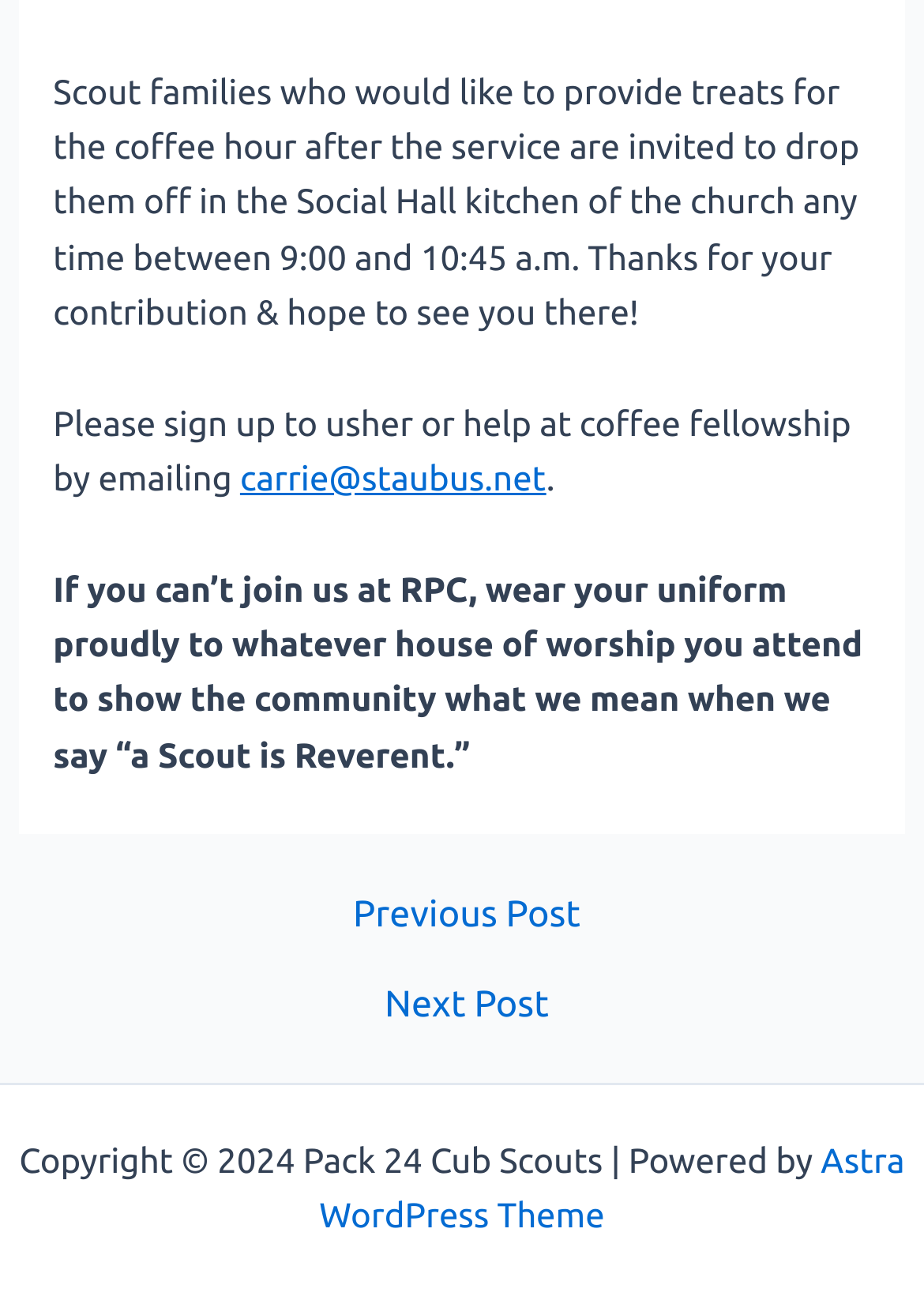Give a one-word or short phrase answer to this question: 
What is the theme of the website?

Astra WordPress Theme